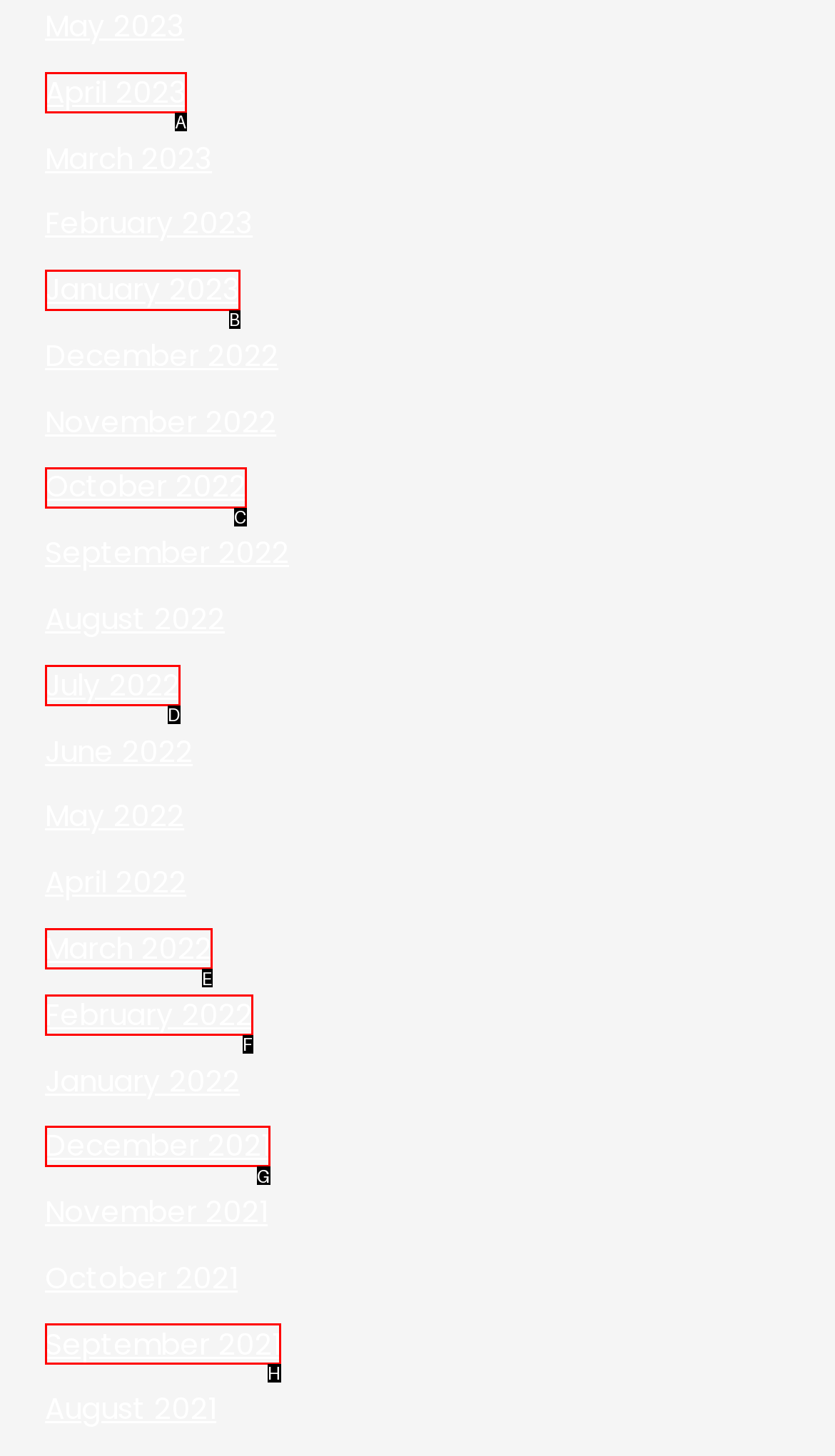From the given options, tell me which letter should be clicked to complete this task: View September 2021
Answer with the letter only.

H